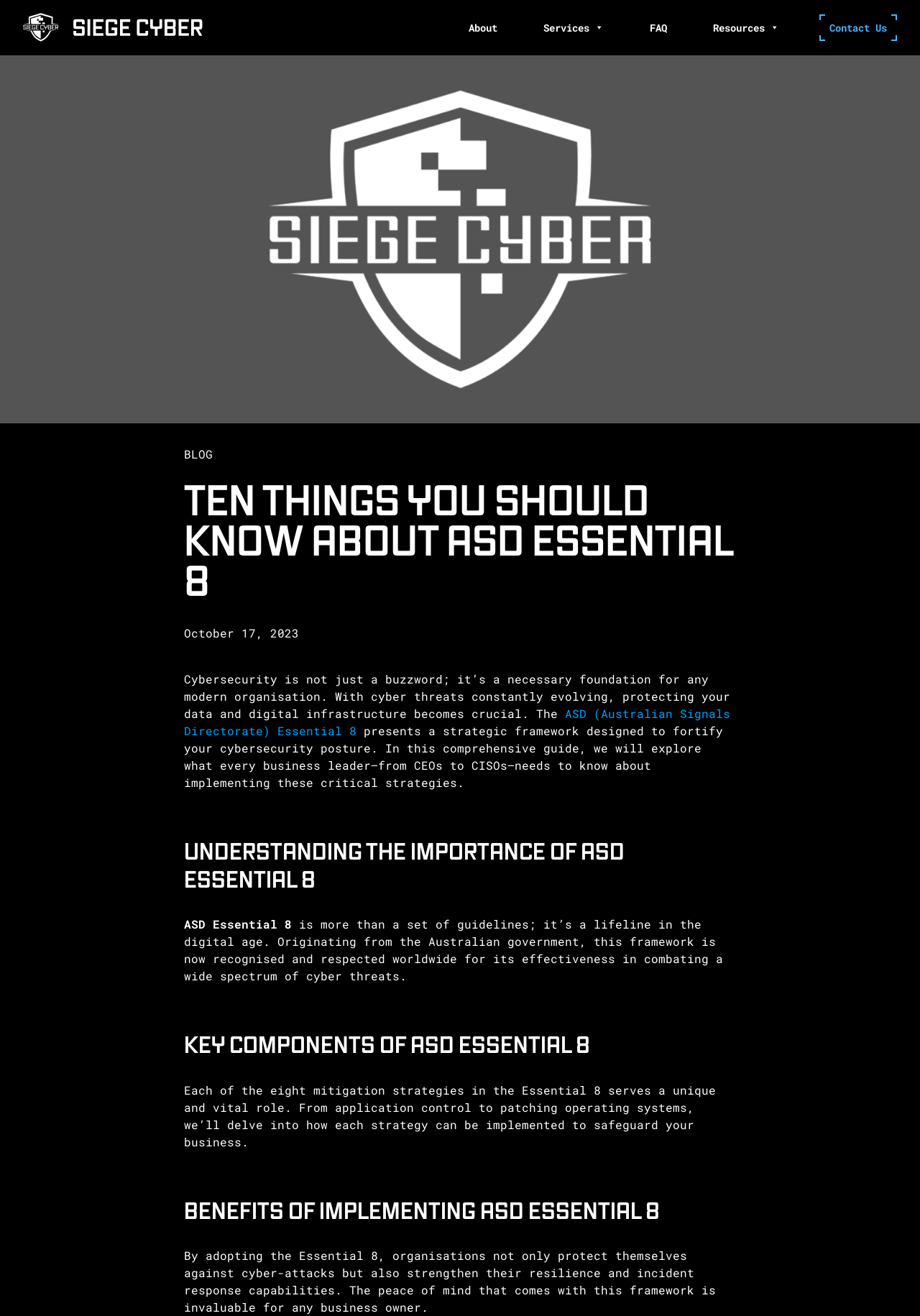What is the benefit of implementing ASD Essential 8? Using the information from the screenshot, answer with a single word or phrase.

Strengthen resilience and incident response